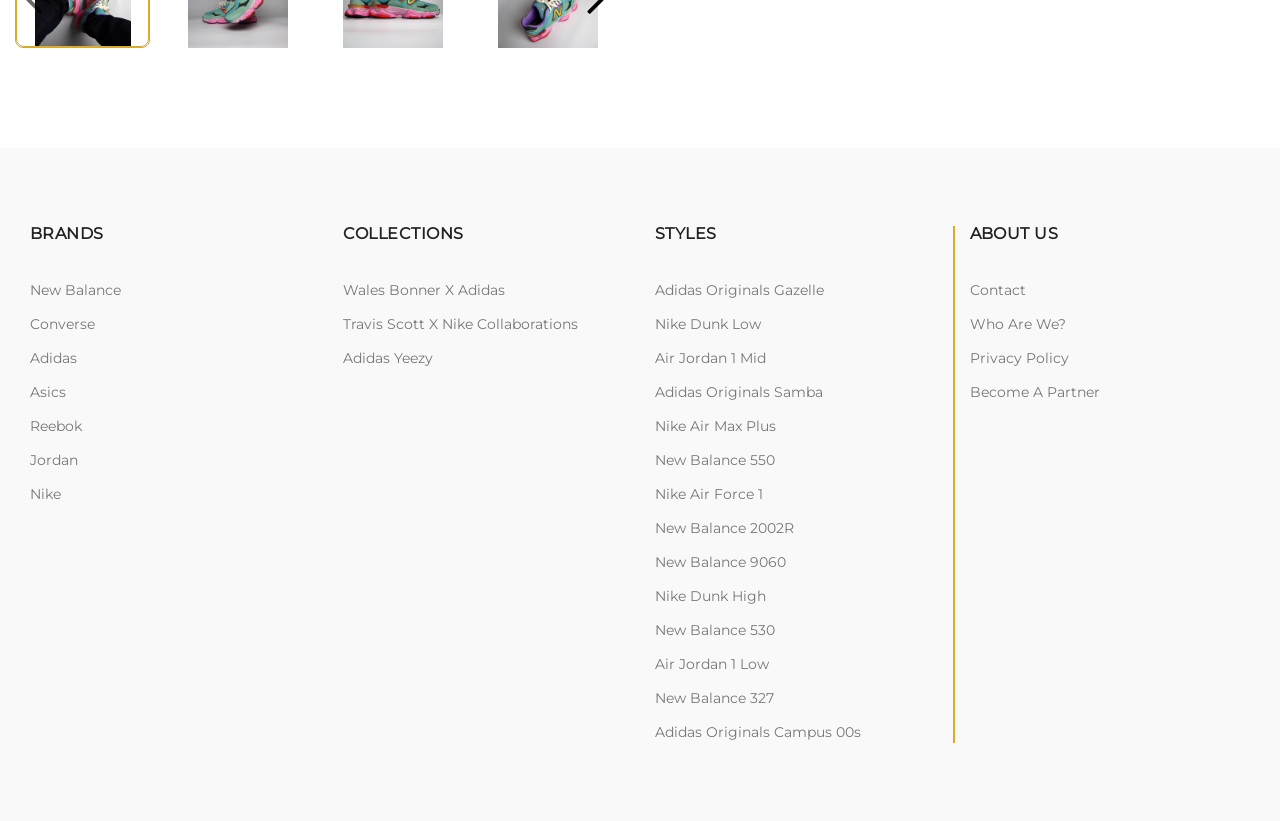What is the first brand listed? Analyze the screenshot and reply with just one word or a short phrase.

New Balance